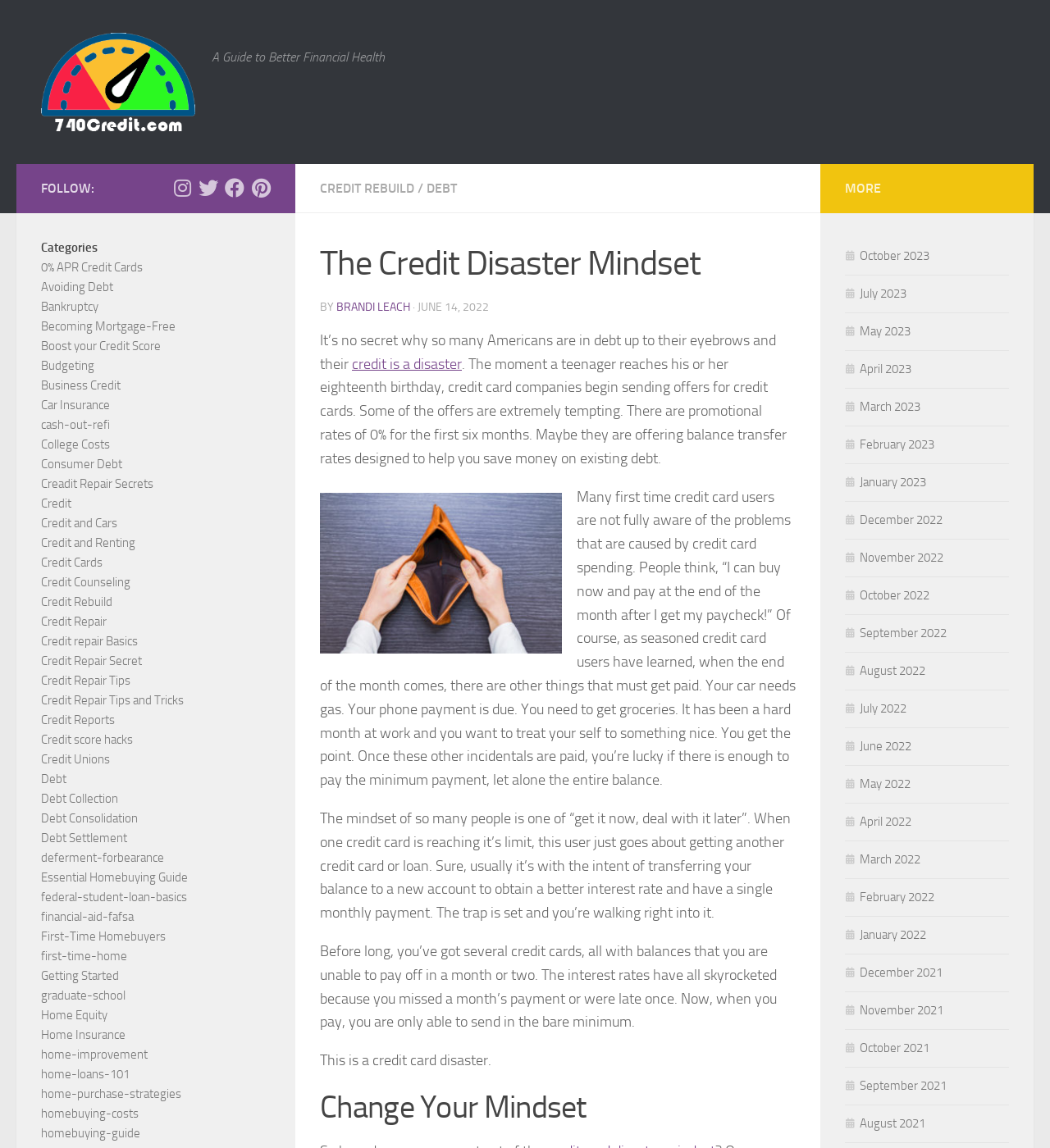Please find and generate the text of the main heading on the webpage.

The Credit Disaster Mindset